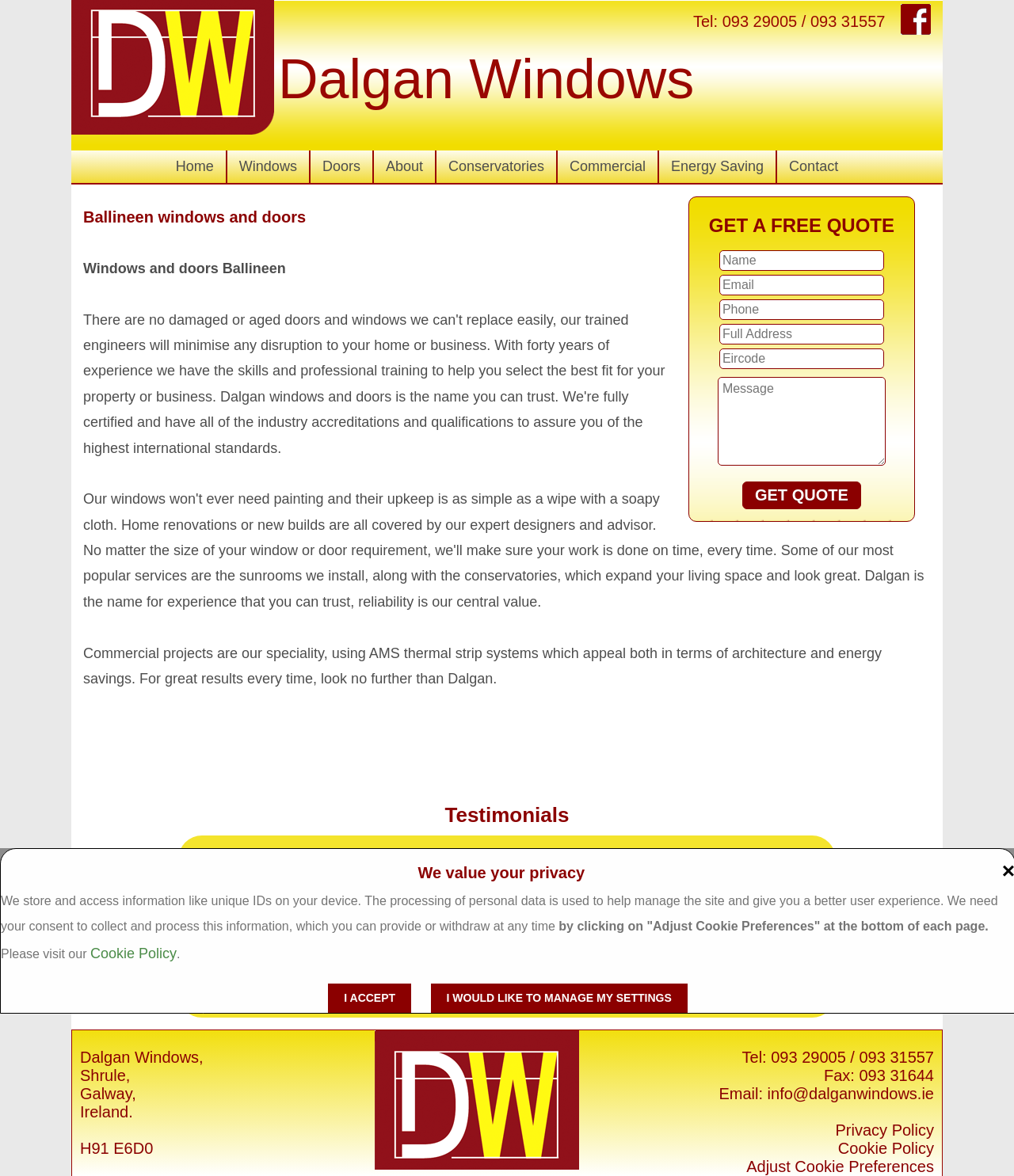Using the information shown in the image, answer the question with as much detail as possible: What is the purpose of the 'GET A FREE QUOTE' button?

The 'GET A FREE QUOTE' button is located below a form with fields for name, email, phone, full address, and eircode, suggesting that the purpose of the button is to submit the form and receive a free quote from the company.